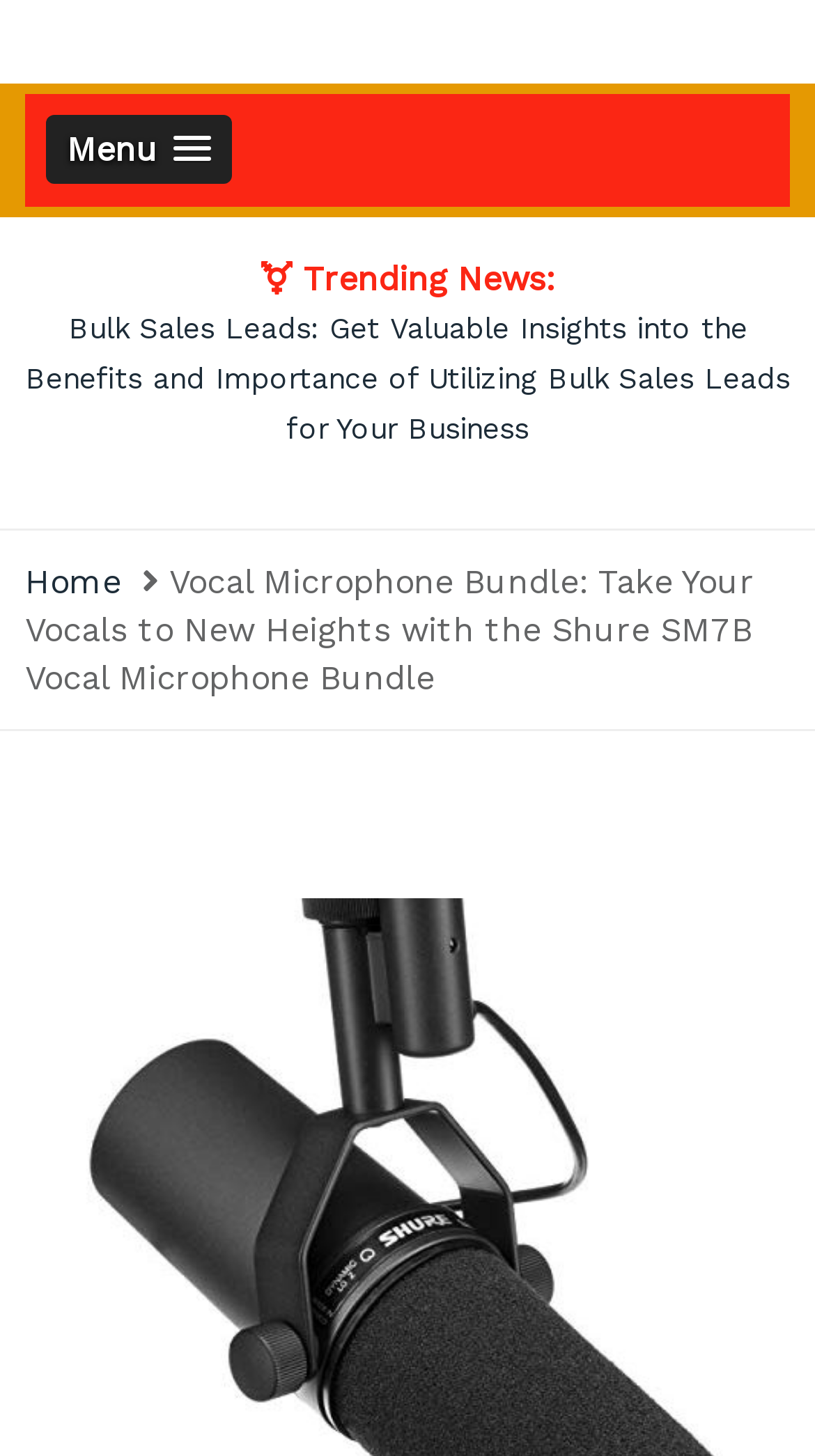Ascertain the bounding box coordinates for the UI element detailed here: "Menu". The coordinates should be provided as [left, top, right, bottom] with each value being a float between 0 and 1.

[0.056, 0.079, 0.285, 0.126]